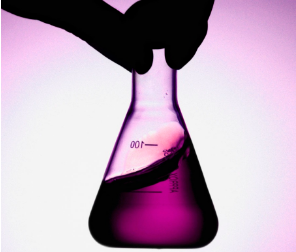What is the shape of the laboratory flask?
Using the image, respond with a single word or phrase.

Classic glass shape